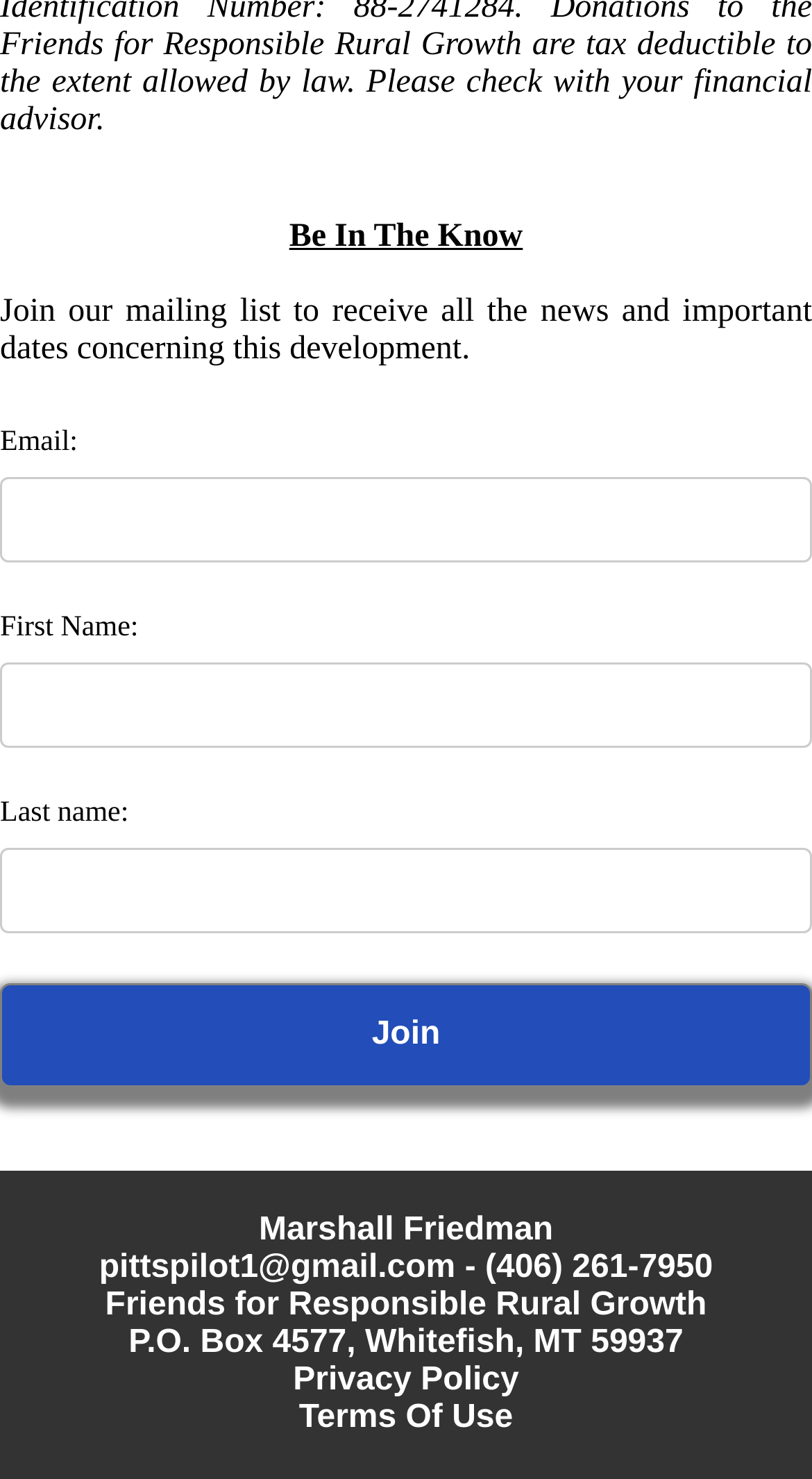Provide a short answer to the following question with just one word or phrase: What is the email address of Marshall Friedman?

pittspilot1@gmail.com